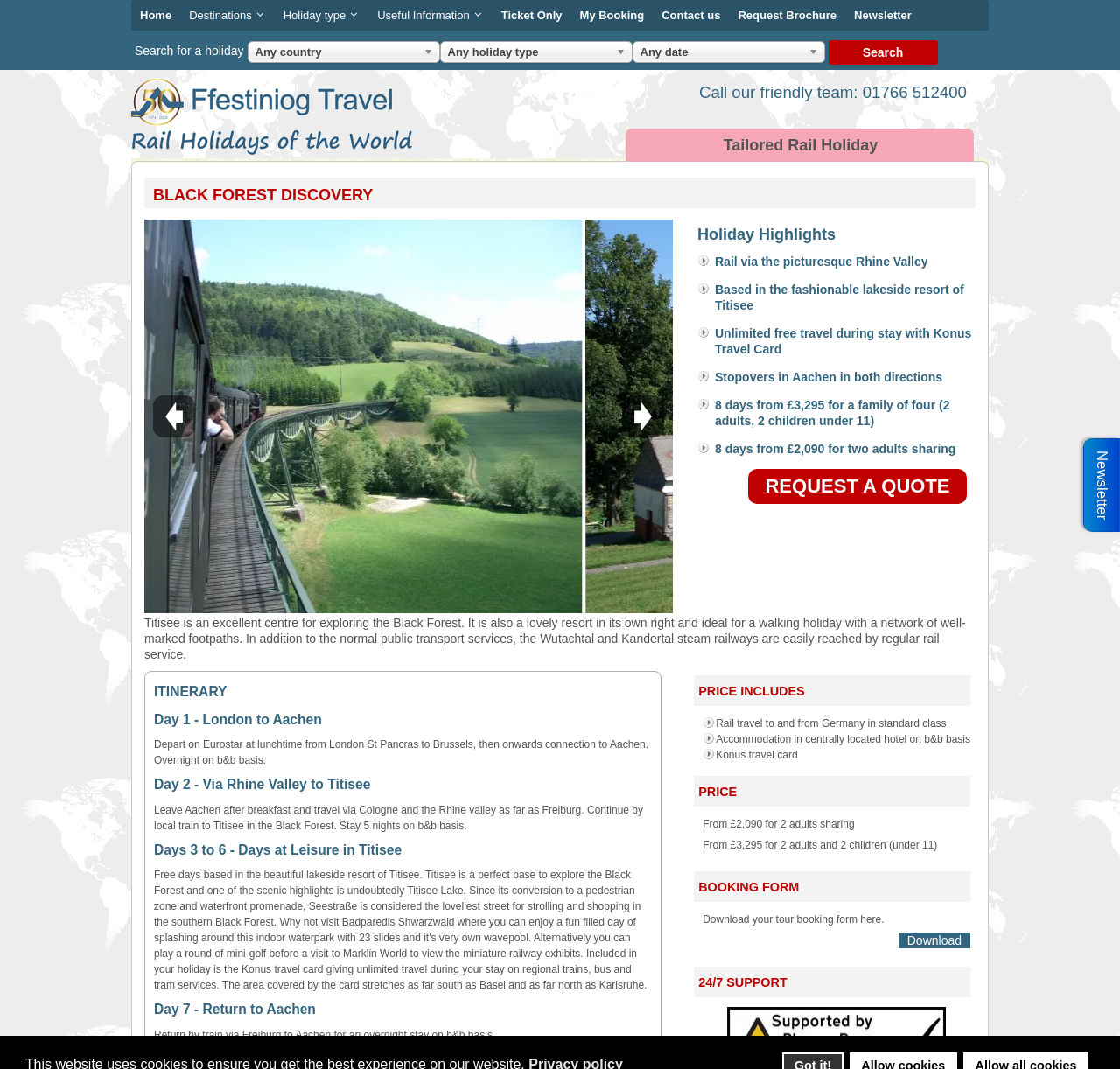Identify and extract the heading text of the webpage.

BLACK FOREST DISCOVERY